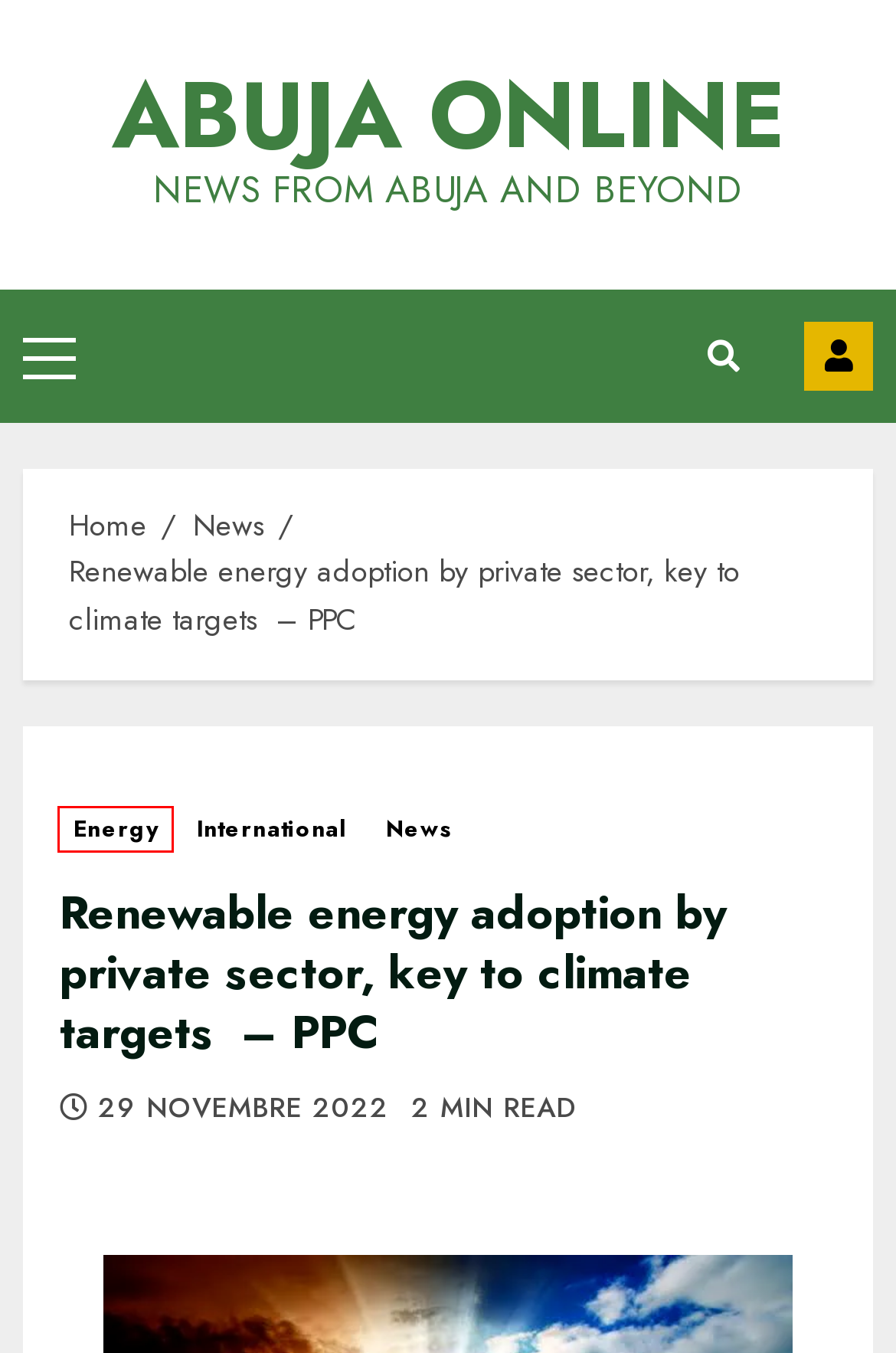Look at the screenshot of a webpage where a red rectangle bounding box is present. Choose the webpage description that best describes the new webpage after clicking the element inside the red bounding box. Here are the candidates:
A. Archives des International - Abuja Online
B. African Development Bank releases highlights of its Purchasing Power Parities report - Abuja Online
C. FG to streamline existing sorghum varieties to enhance self-sufficiency - Abuja Online
D. 'House of the Dragon' recap: Every death, ranked by gruesomeness - Abuja Online
E. Abuja Online - News from Abuja and beyond
F. Archives des News - Abuja Online
G. After move by Nintendo, no major gaming consoles now include Twitter / X integration - Abuja Online
H. Archives des Energy - Abuja Online

H